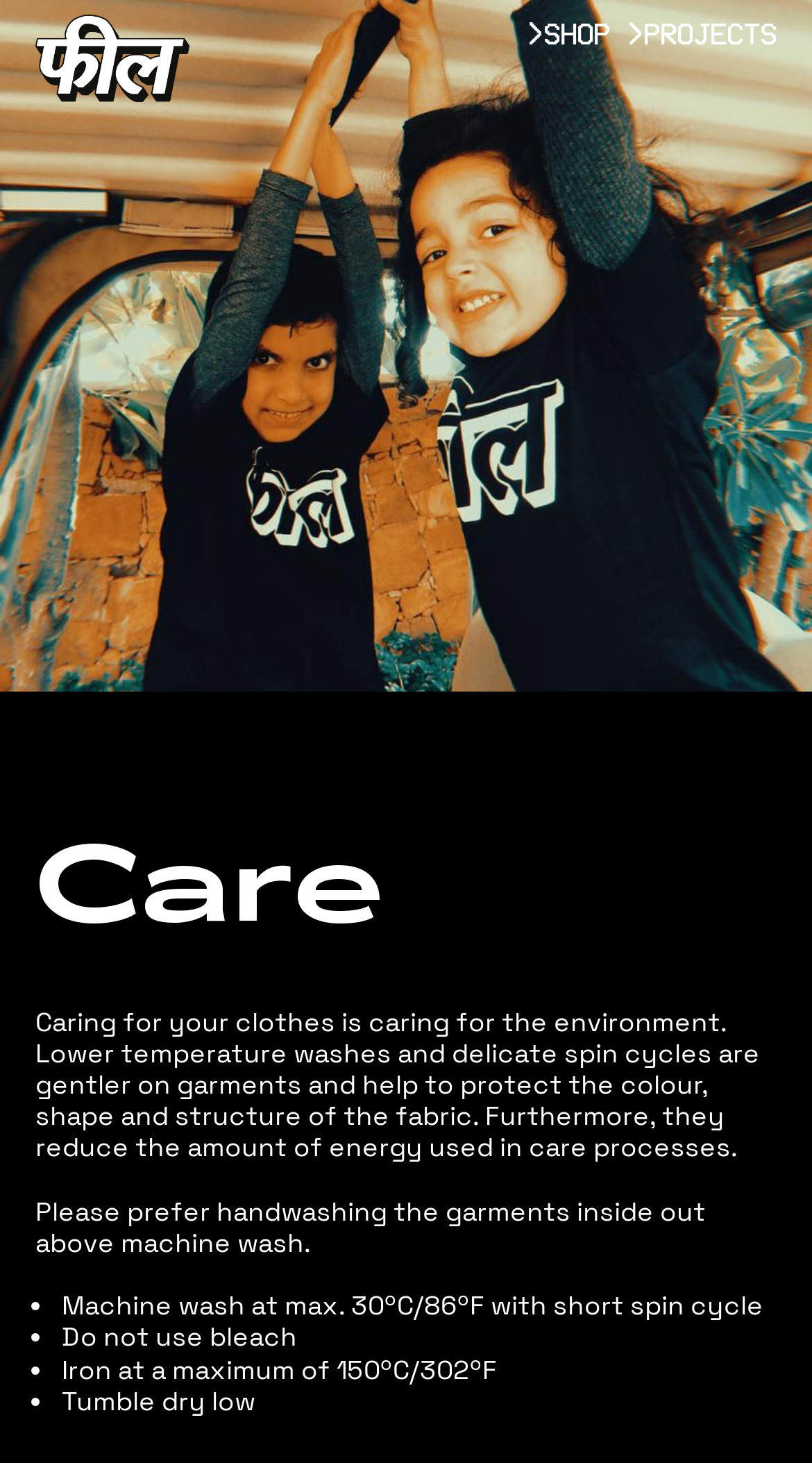What is the purpose of caring for clothes?
Refer to the image and give a detailed response to the question.

I inferred this from the static text that says 'Caring for your clothes is caring for the environment', which suggests that taking care of clothes has a positive impact on the environment.